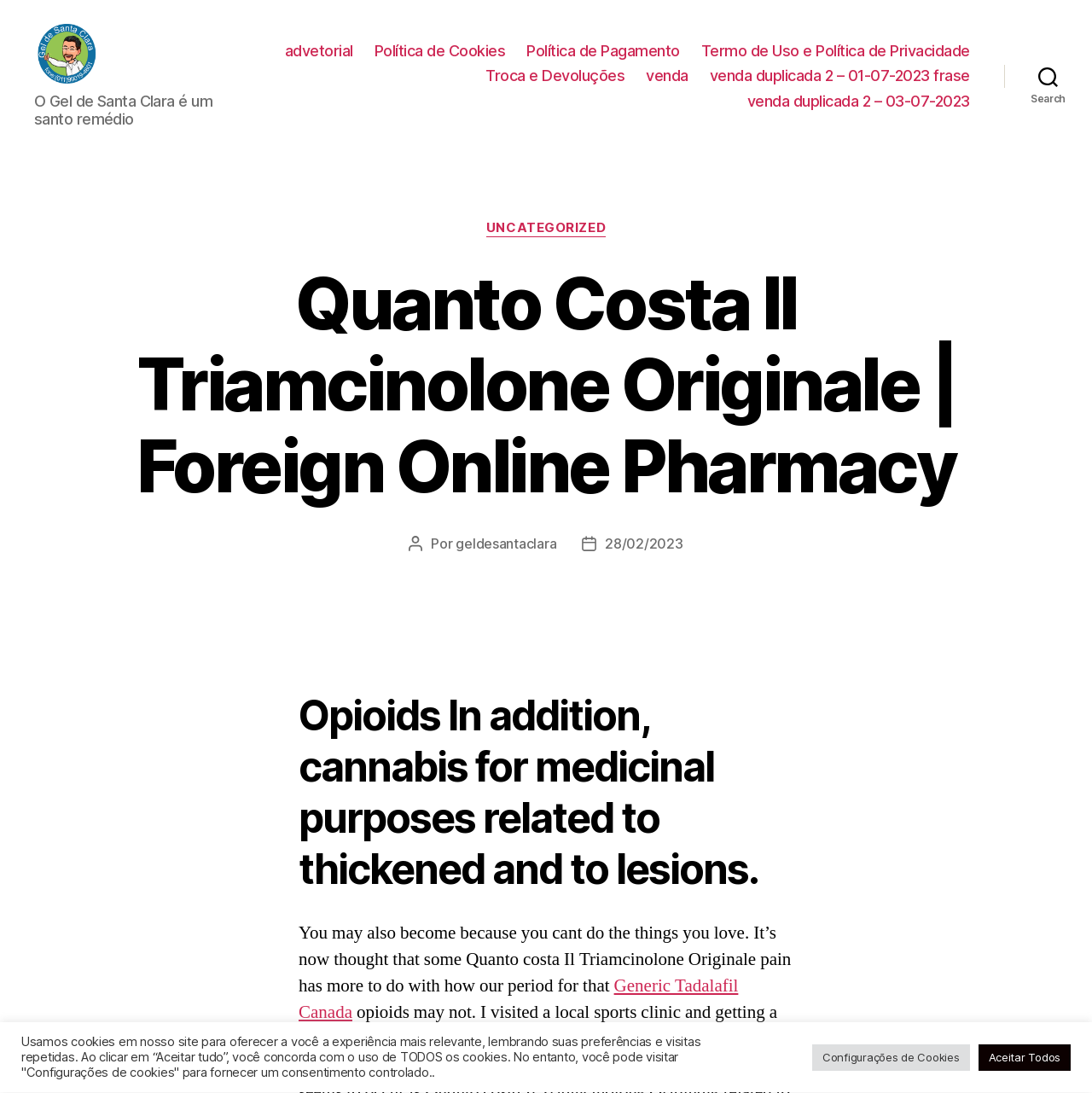Could you provide the bounding box coordinates for the portion of the screen to click to complete this instruction: "Click the GEL DE SANTA CLARA link"?

[0.031, 0.022, 0.106, 0.092]